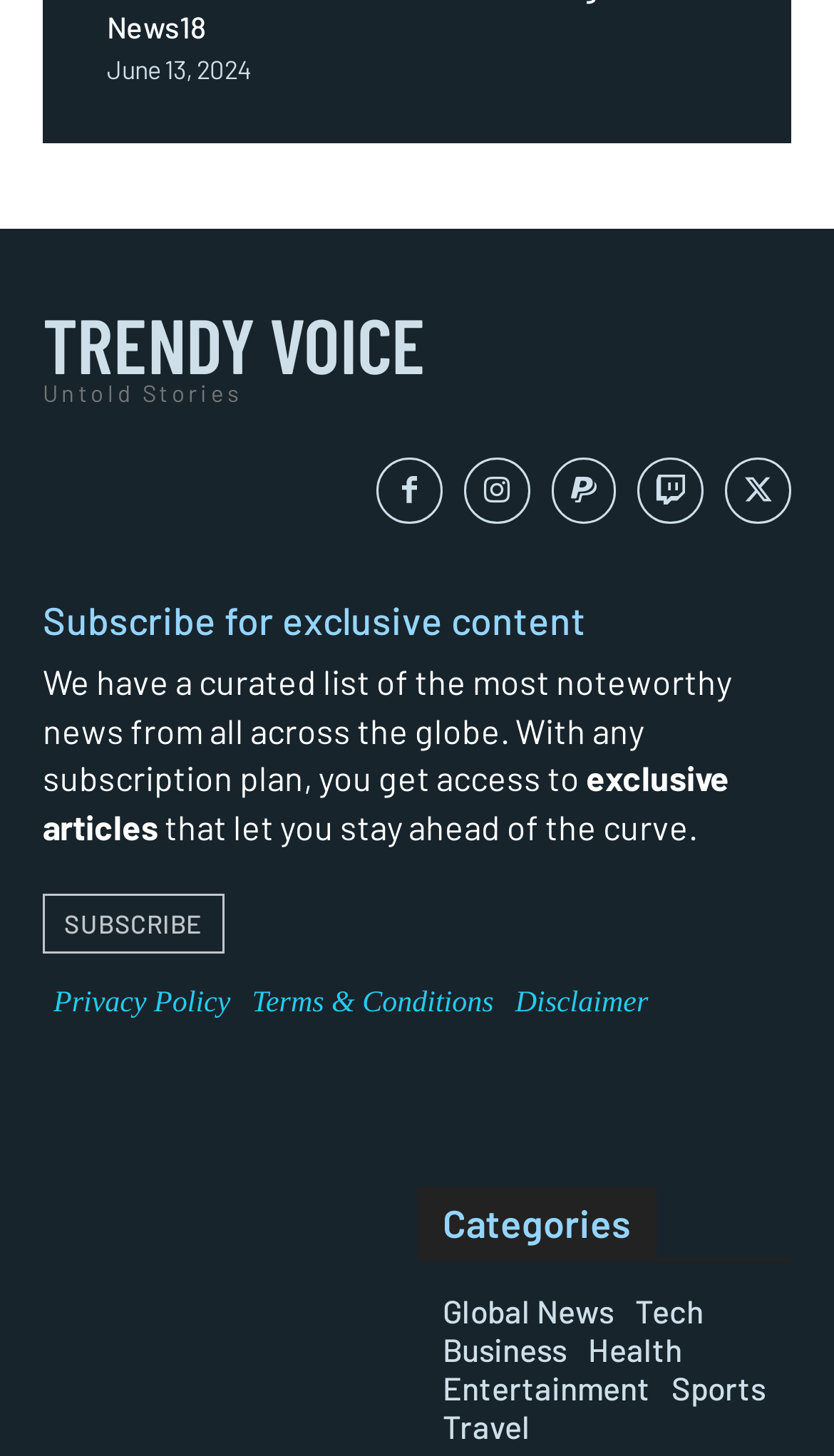Locate the bounding box coordinates of the area to click to fulfill this instruction: "go to January 2022". The bounding box should be presented as four float numbers between 0 and 1, in the order [left, top, right, bottom].

None